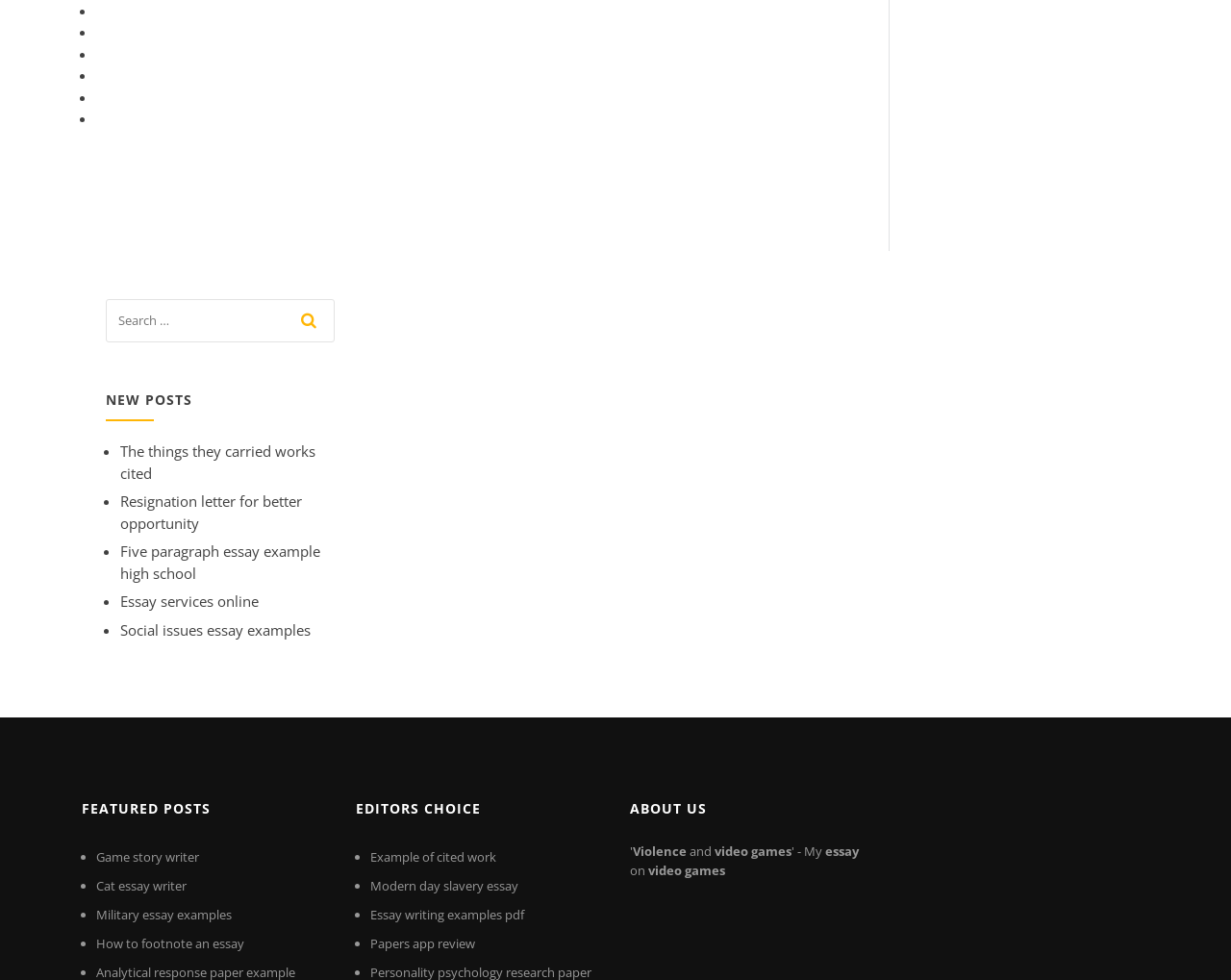Specify the bounding box coordinates of the area to click in order to follow the given instruction: "learn about the website."

[0.512, 0.806, 0.711, 0.845]